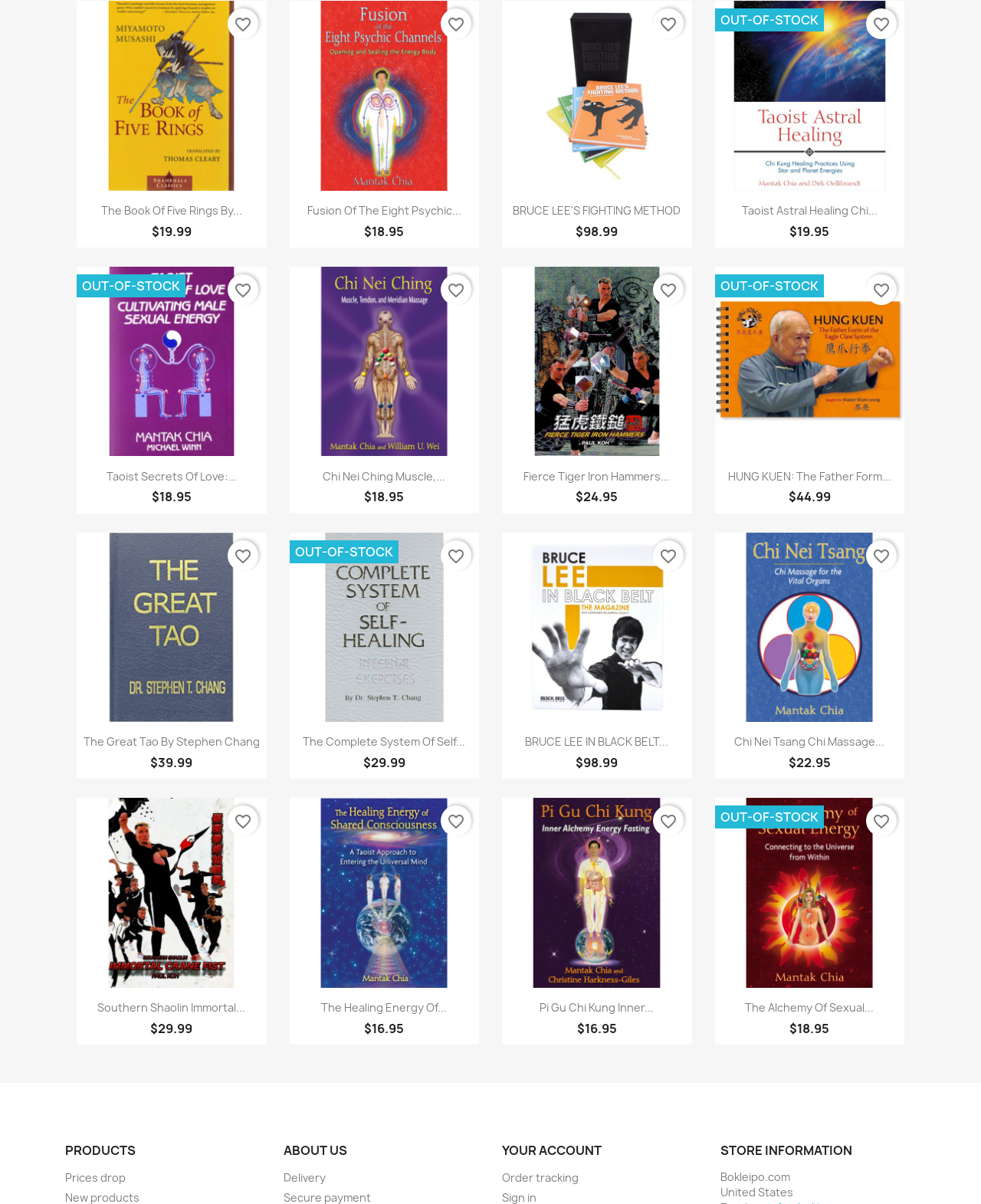Identify the bounding box coordinates of the clickable region necessary to fulfill the following instruction: "Add BRUCE LEE'S FIGHTING METHOD to favorites". The bounding box coordinates should be four float numbers between 0 and 1, i.e., [left, top, right, bottom].

[0.666, 0.007, 0.697, 0.033]